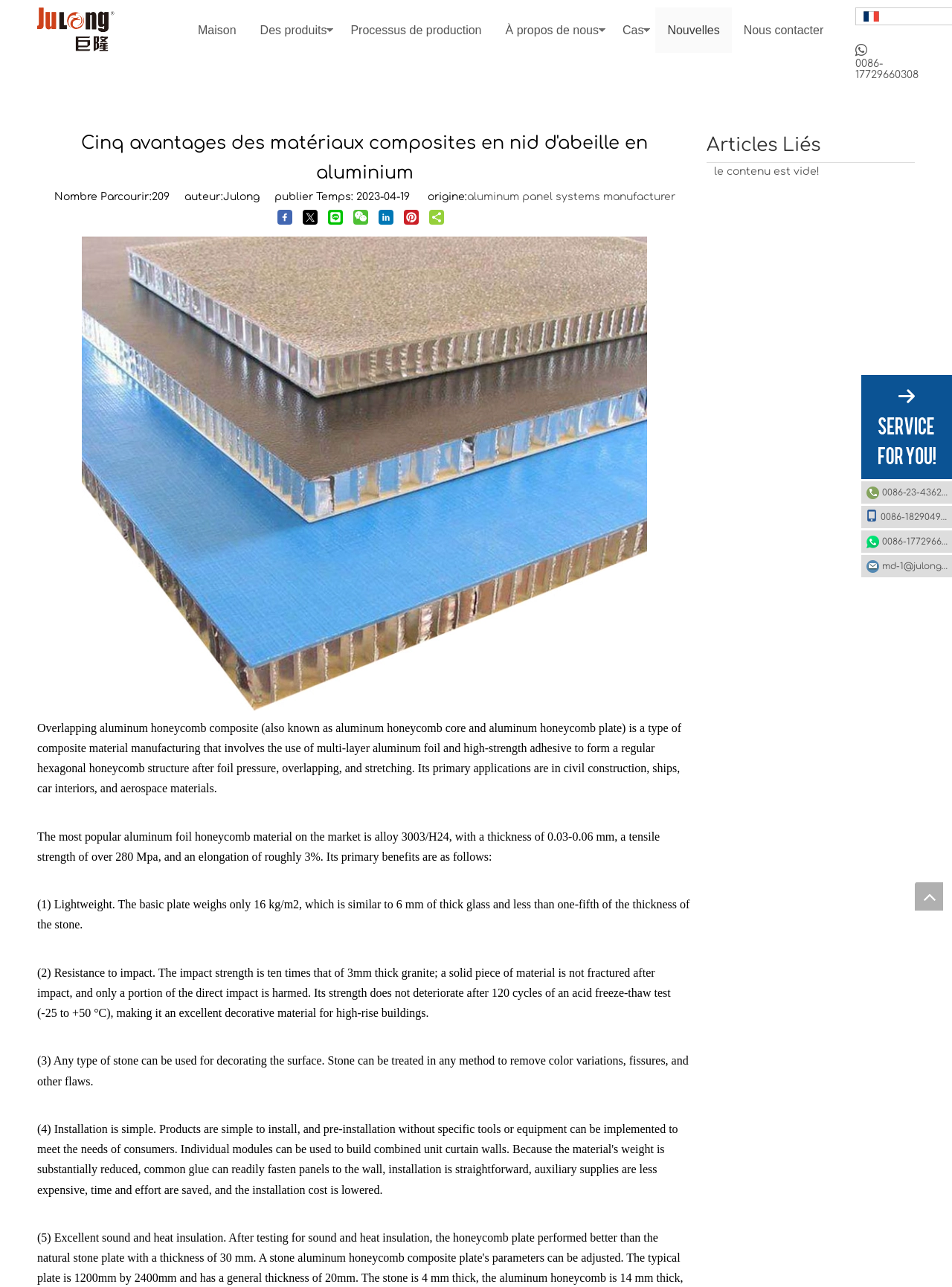Please determine the headline of the webpage and provide its content.

Cinq avantages des matériaux composites en nid d'abeille en aluminium